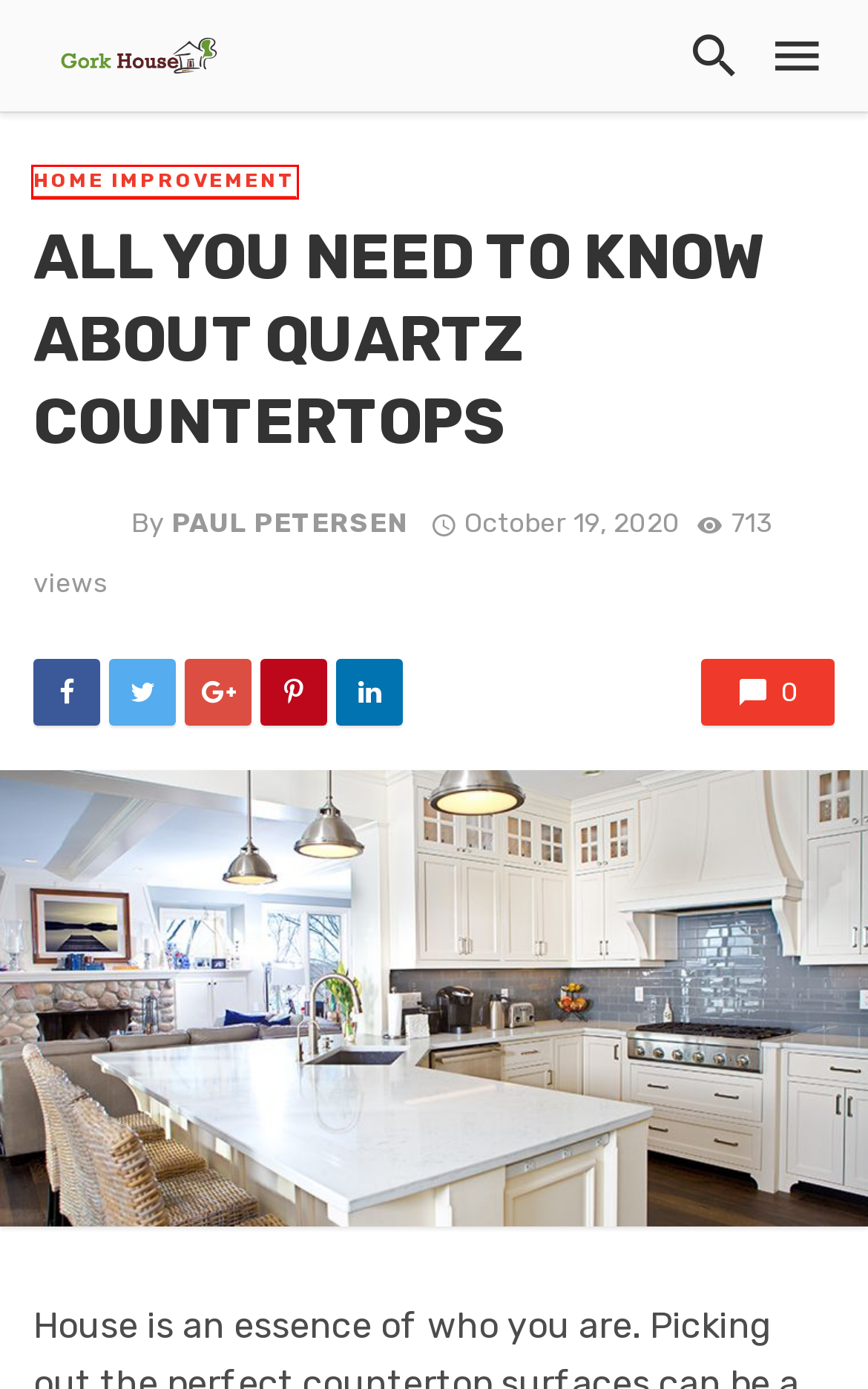You have been given a screenshot of a webpage, where a red bounding box surrounds a UI element. Identify the best matching webpage description for the page that loads after the element in the bounding box is clicked. Options include:
A. May 2021 - gorkhouse
B. January 2019 - gorkhouse
C. Paul Petersen, Author at gorkhouse
D. power Archives - gorkhouse
E. March 2021 - gorkhouse
F. Gork House | Home Improvement Blog
G. Home Improvement Archives - gorkhouse
H. August 2022 - gorkhouse

G